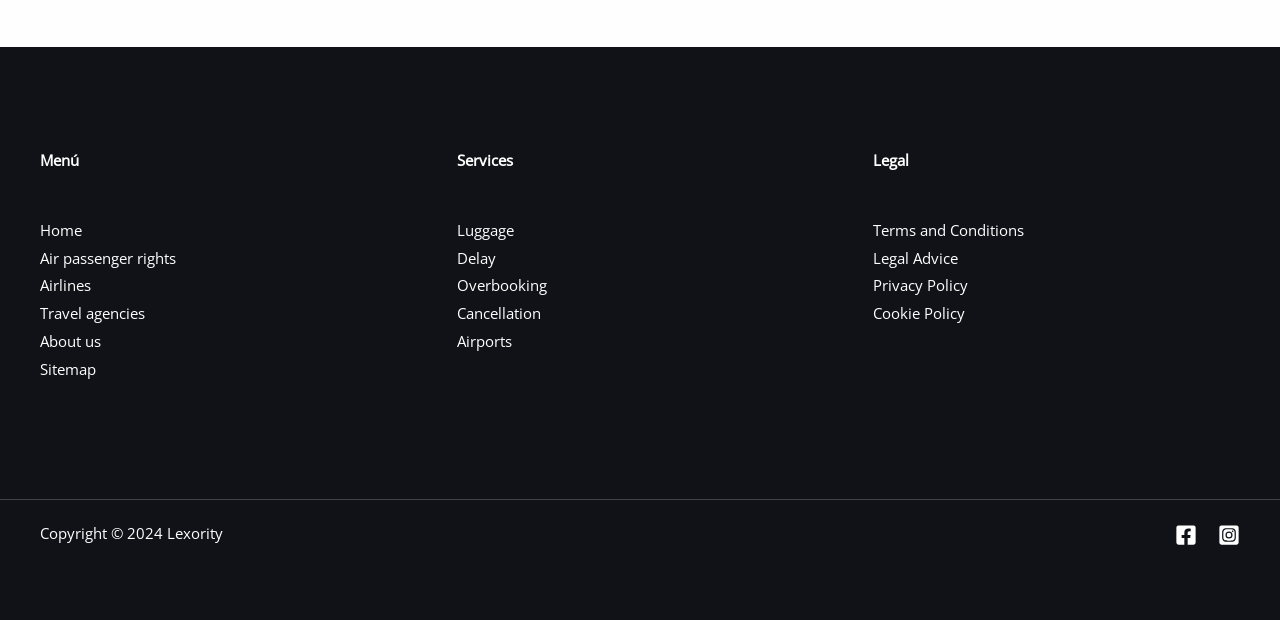Extract the bounding box for the UI element that matches this description: "Privacy Policy".

[0.682, 0.444, 0.757, 0.477]